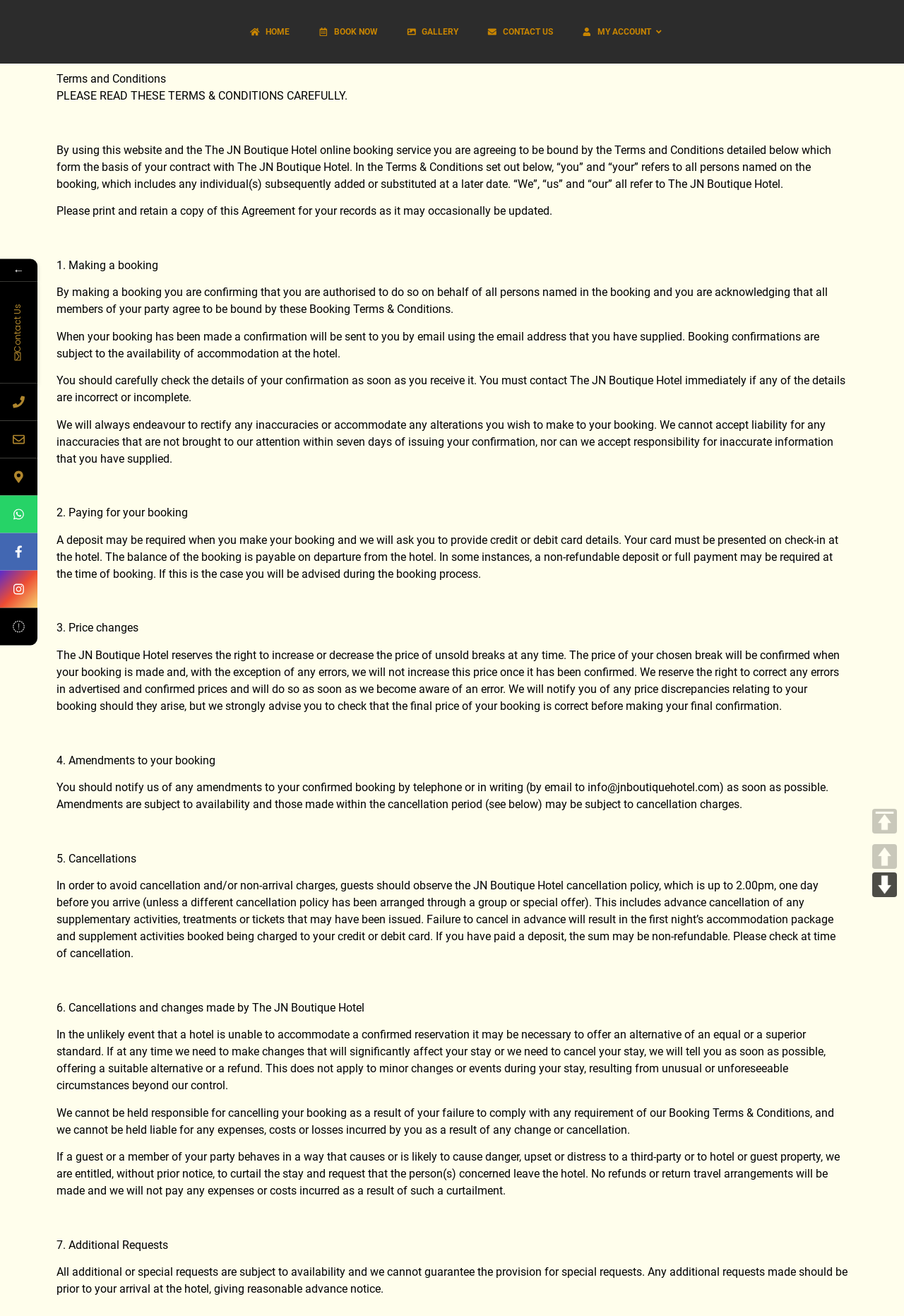Generate a thorough description of the webpage.

The webpage is about the Terms and Conditions of JN Boutique Hotel. At the top, there is a navigation bar with five links: "HOME", "BOOK NOW", "GALLERY", "CONTACT US", and "MY ACCOUNT". Below the navigation bar, the title "Terms and Conditions" is displayed prominently. 

The main content of the webpage is divided into seven sections, each with a numbered title. The sections are: "1. Making a booking", "2. Paying for your booking", "3. Price changes", "4. Amendments to your booking", "5. Cancellations", "6. Cancellations and changes made by The JN Boutique Hotel", and "7. Additional Requests". 

Each section contains a detailed description of the terms and conditions related to the topic. The text is presented in a clear and organized manner, with no images on the page. 

On the left side of the page, there are some additional links and a "Contact Us" button. At the bottom right corner, there are three buttons: "UP", "DOWN", and "TOP", which likely allow users to navigate the page.